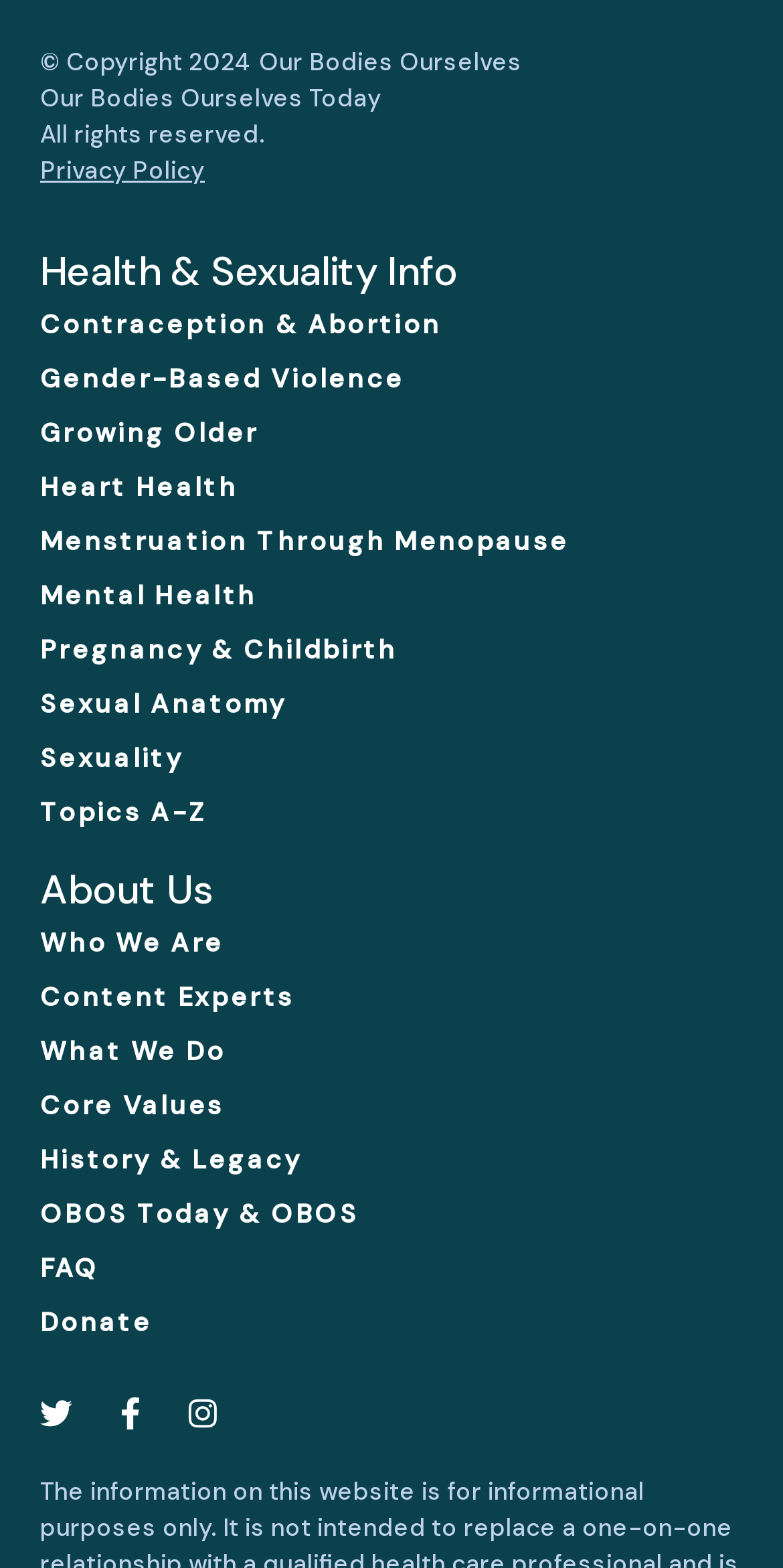Please locate the bounding box coordinates of the region I need to click to follow this instruction: "View Health & Sexuality Info".

[0.051, 0.159, 0.949, 0.195]